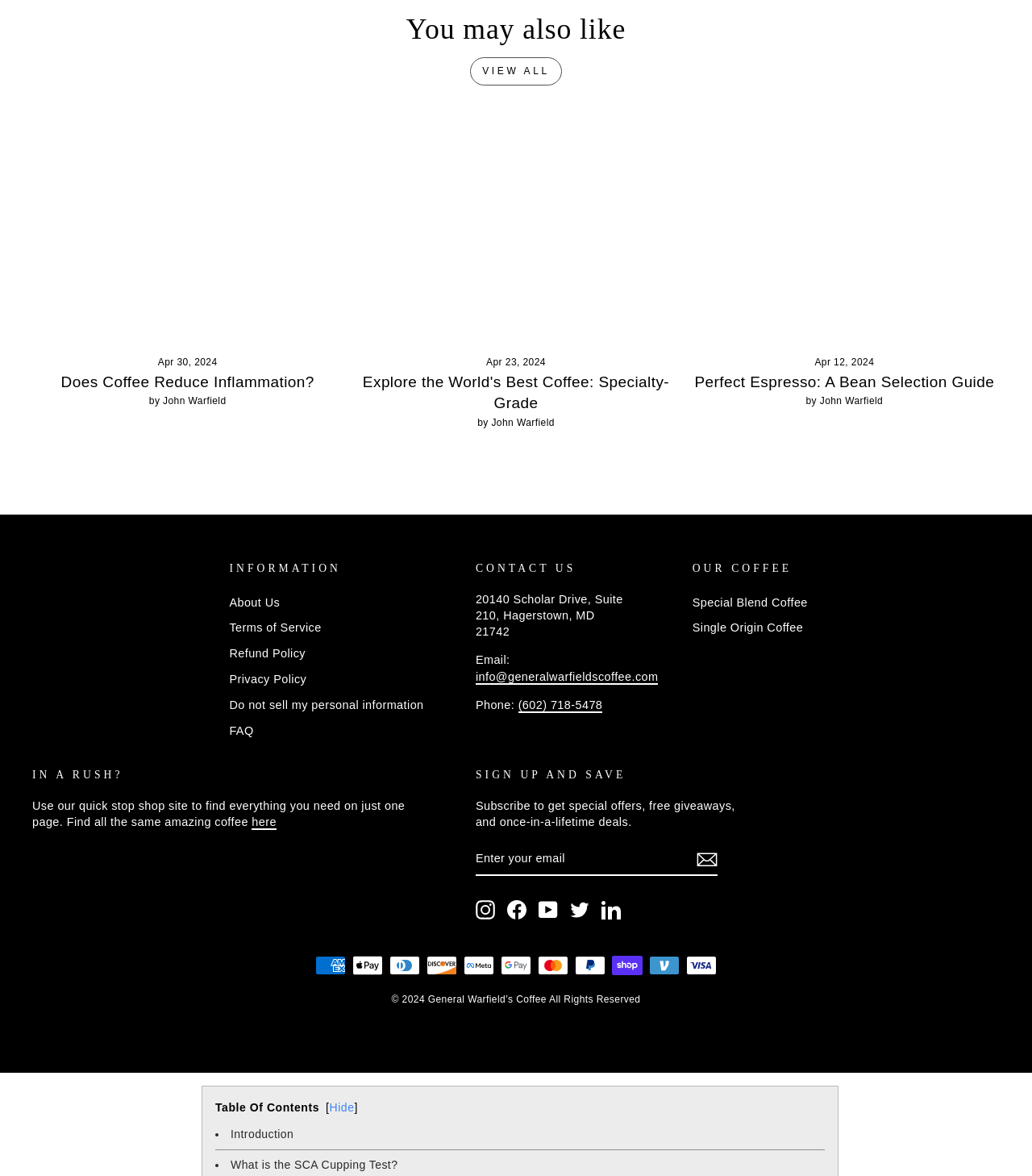Please reply with a single word or brief phrase to the question: 
What is the topic of the article 'Does Coffee Reduce Inflammation?'?

Coffee and inflammation